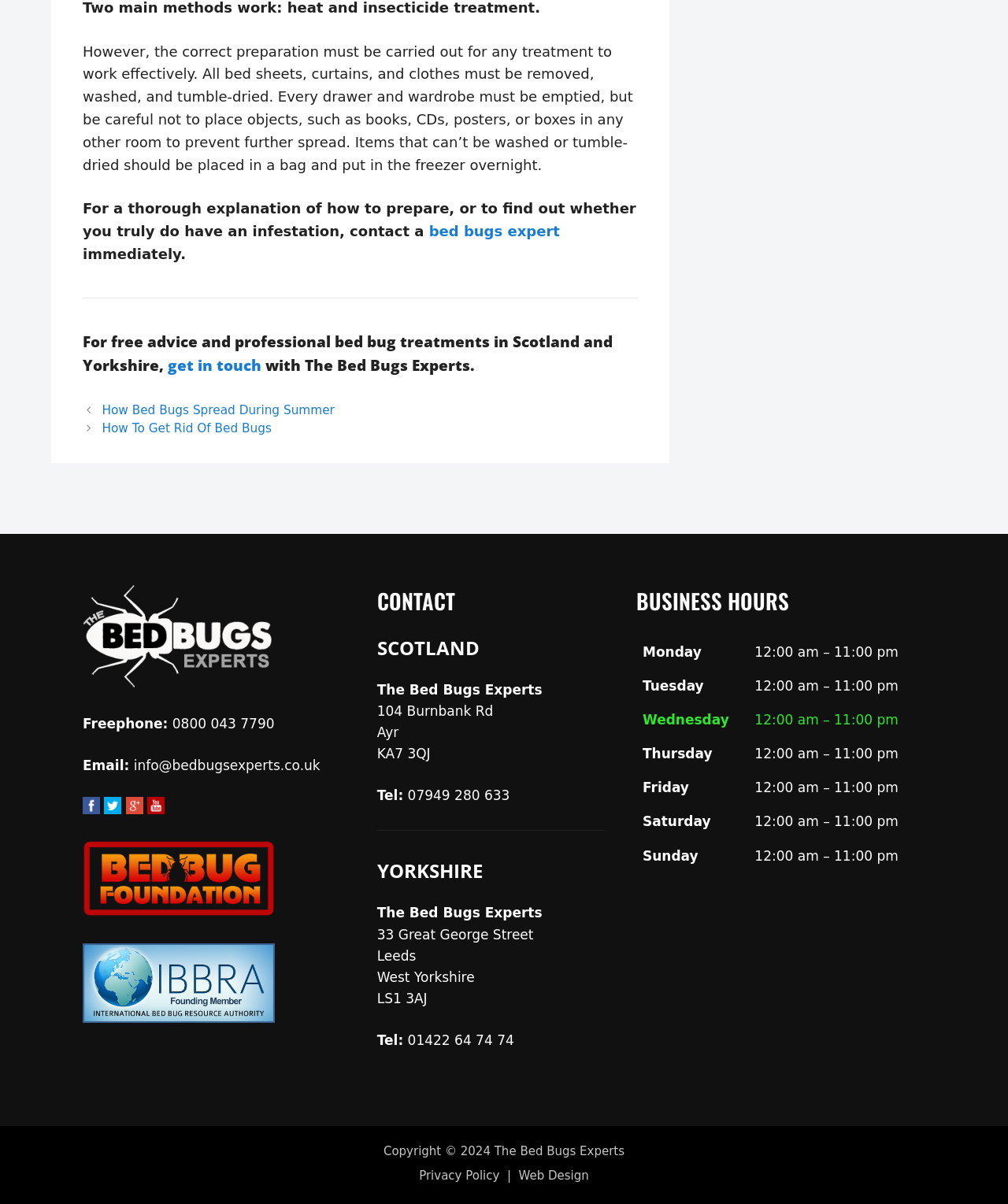Identify the bounding box of the UI element described as follows: "info@bedbugsexperts.co.uk". Provide the coordinates as four float numbers in the range of 0 to 1 [left, top, right, bottom].

[0.133, 0.629, 0.318, 0.642]